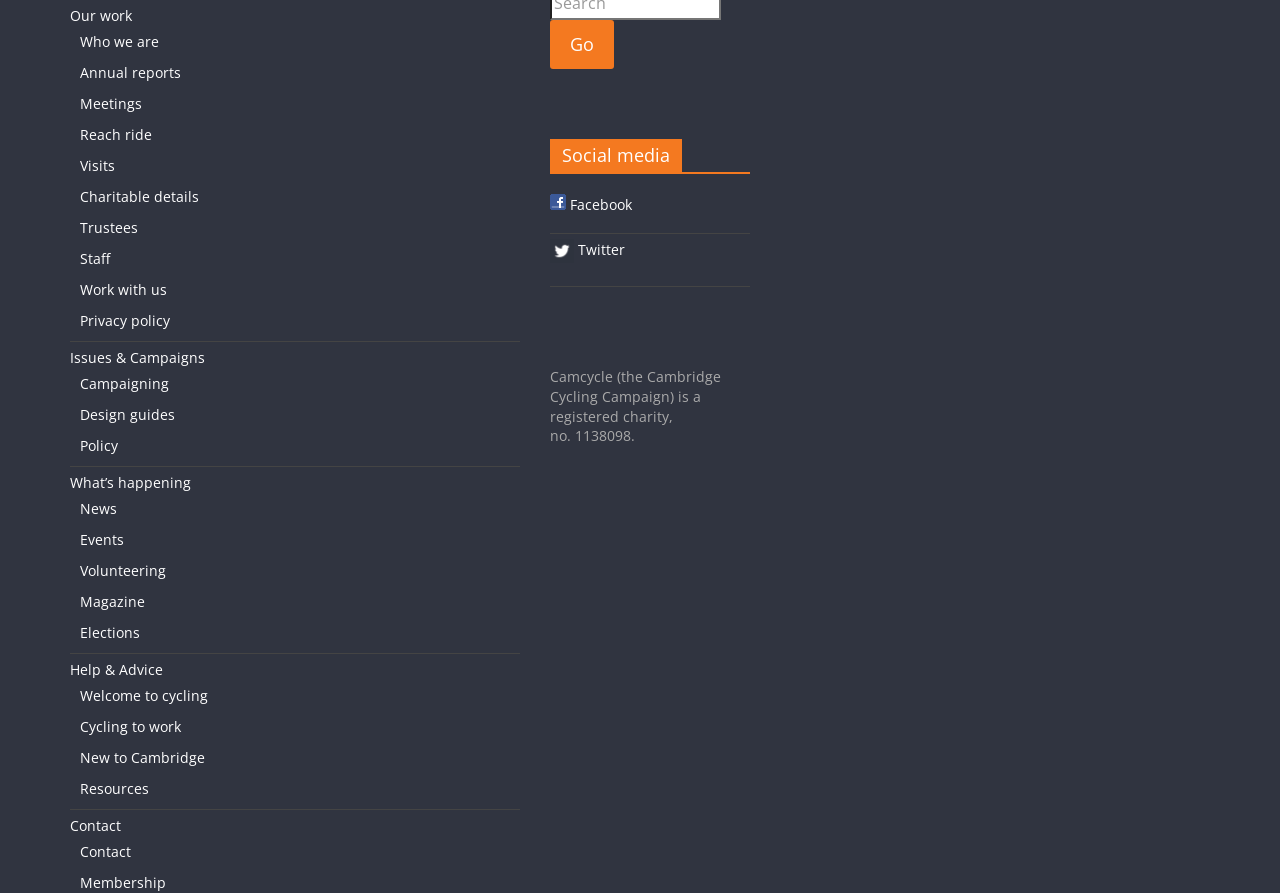Find the bounding box coordinates of the element I should click to carry out the following instruction: "Click on 'Our work'".

[0.055, 0.007, 0.103, 0.028]